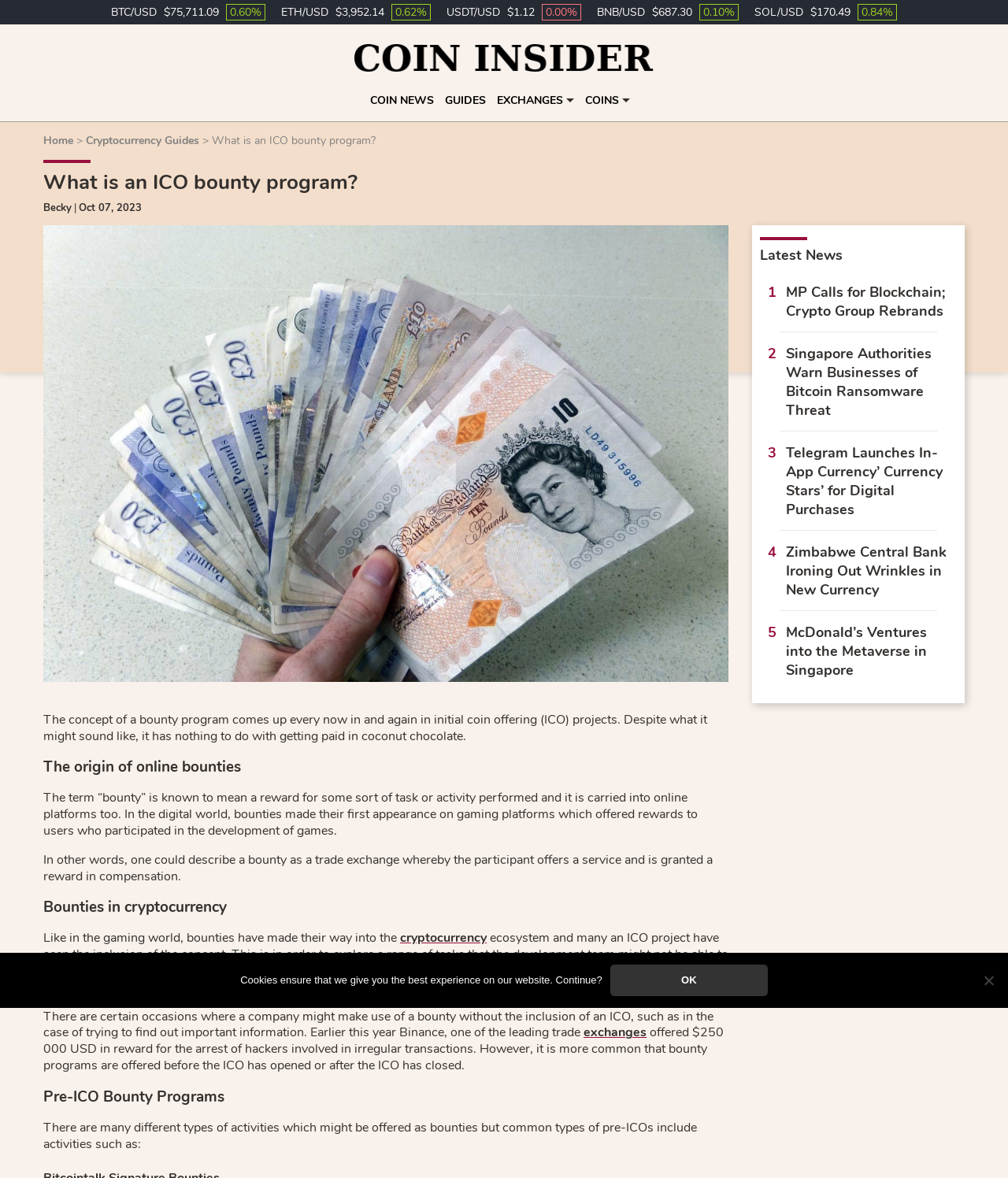What is the date the article was published?
Using the information presented in the image, please offer a detailed response to the question.

I found the answer by looking at the article's metadata, where it lists the publication date as Oct 07, 2023.